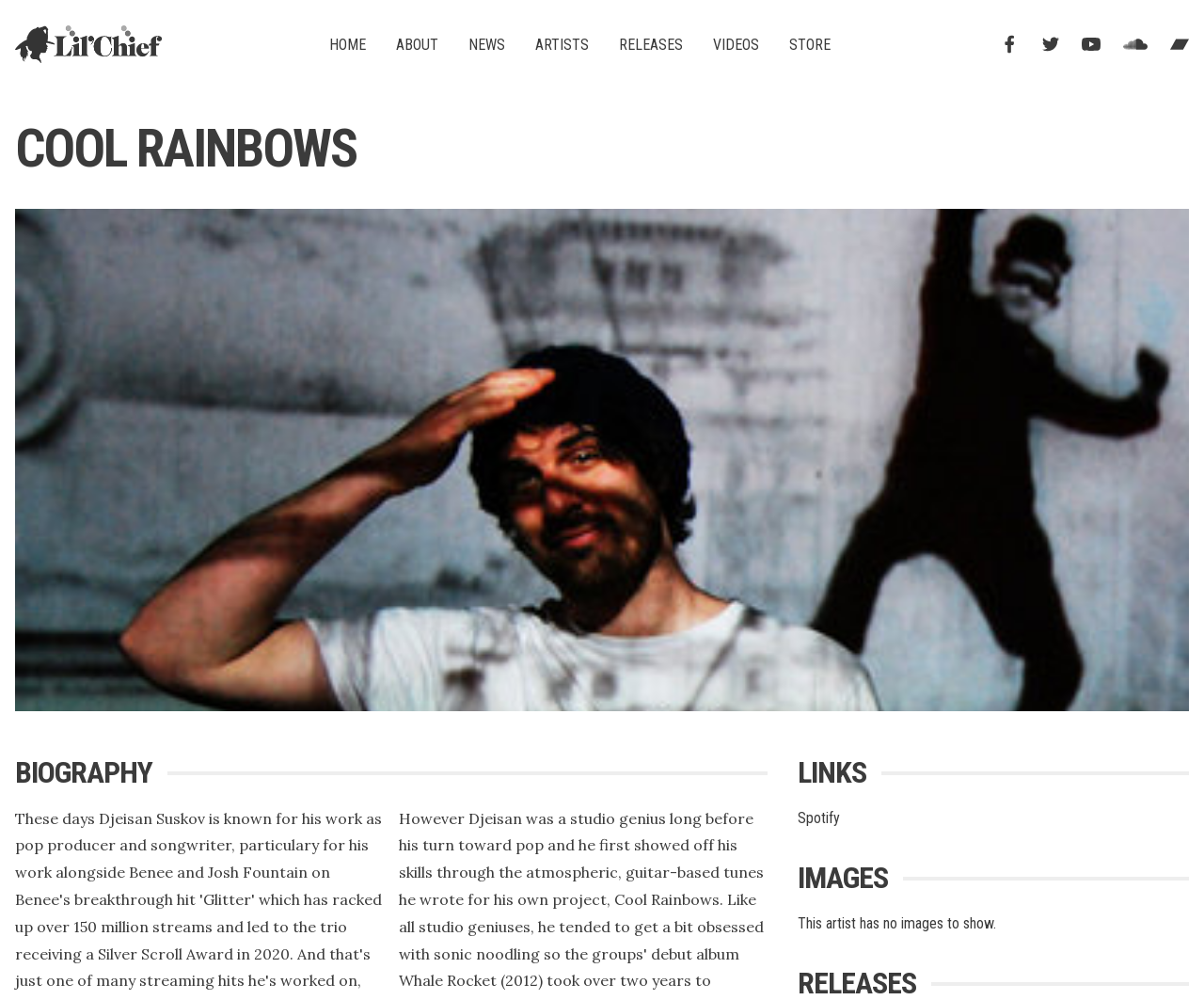What is the second menu item?
From the image, provide a succinct answer in one word or a short phrase.

ABOUT